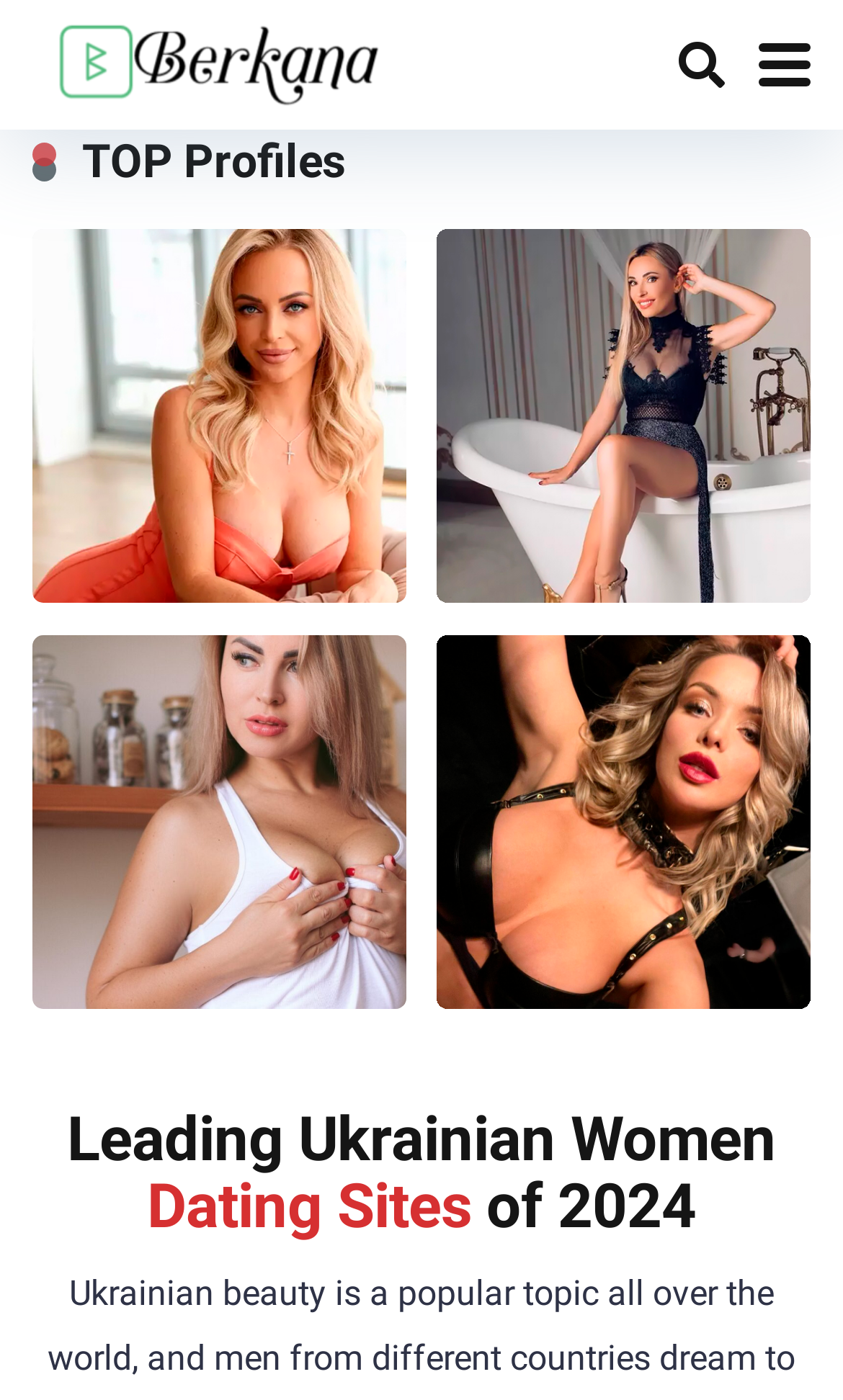What is the age range of the displayed profiles?
Using the visual information from the image, give a one-word or short-phrase answer.

37-41